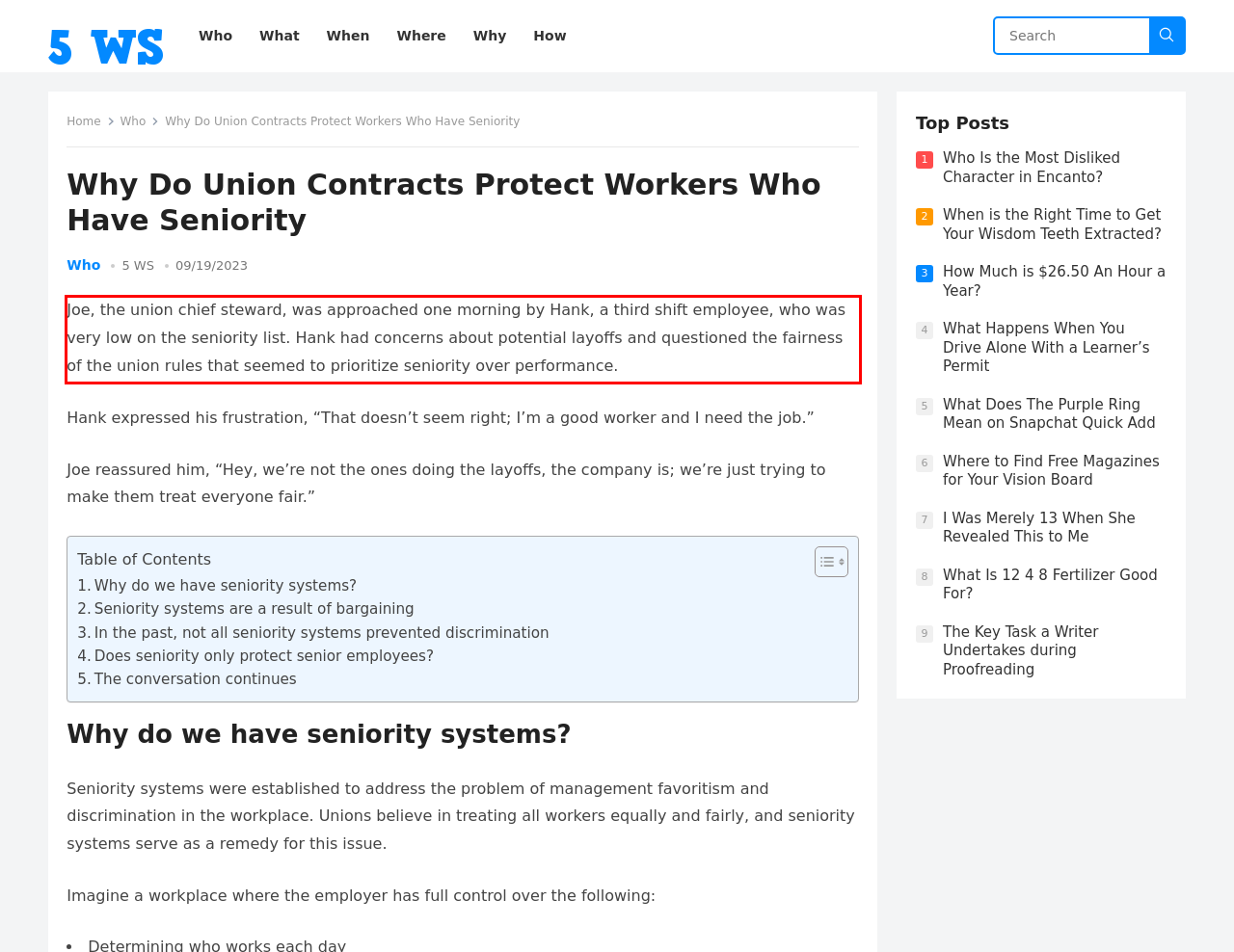The screenshot you have been given contains a UI element surrounded by a red rectangle. Use OCR to read and extract the text inside this red rectangle.

Joe, the union chief steward, was approached one morning by Hank, a third shift employee, who was very low on the seniority list. Hank had concerns about potential layoffs and questioned the fairness of the union rules that seemed to prioritize seniority over performance.